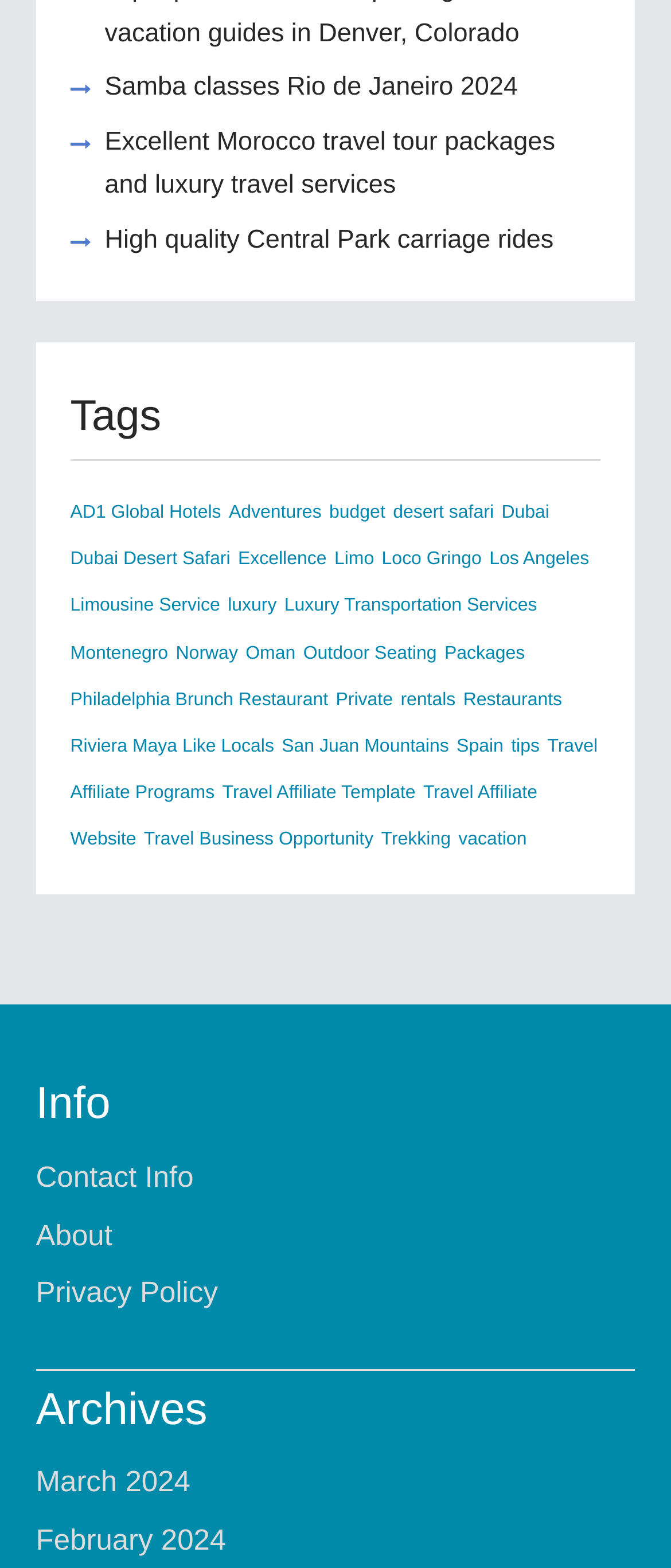Find the bounding box coordinates for the area that should be clicked to accomplish the instruction: "Browse archives for March 2024".

[0.053, 0.935, 0.284, 0.956]